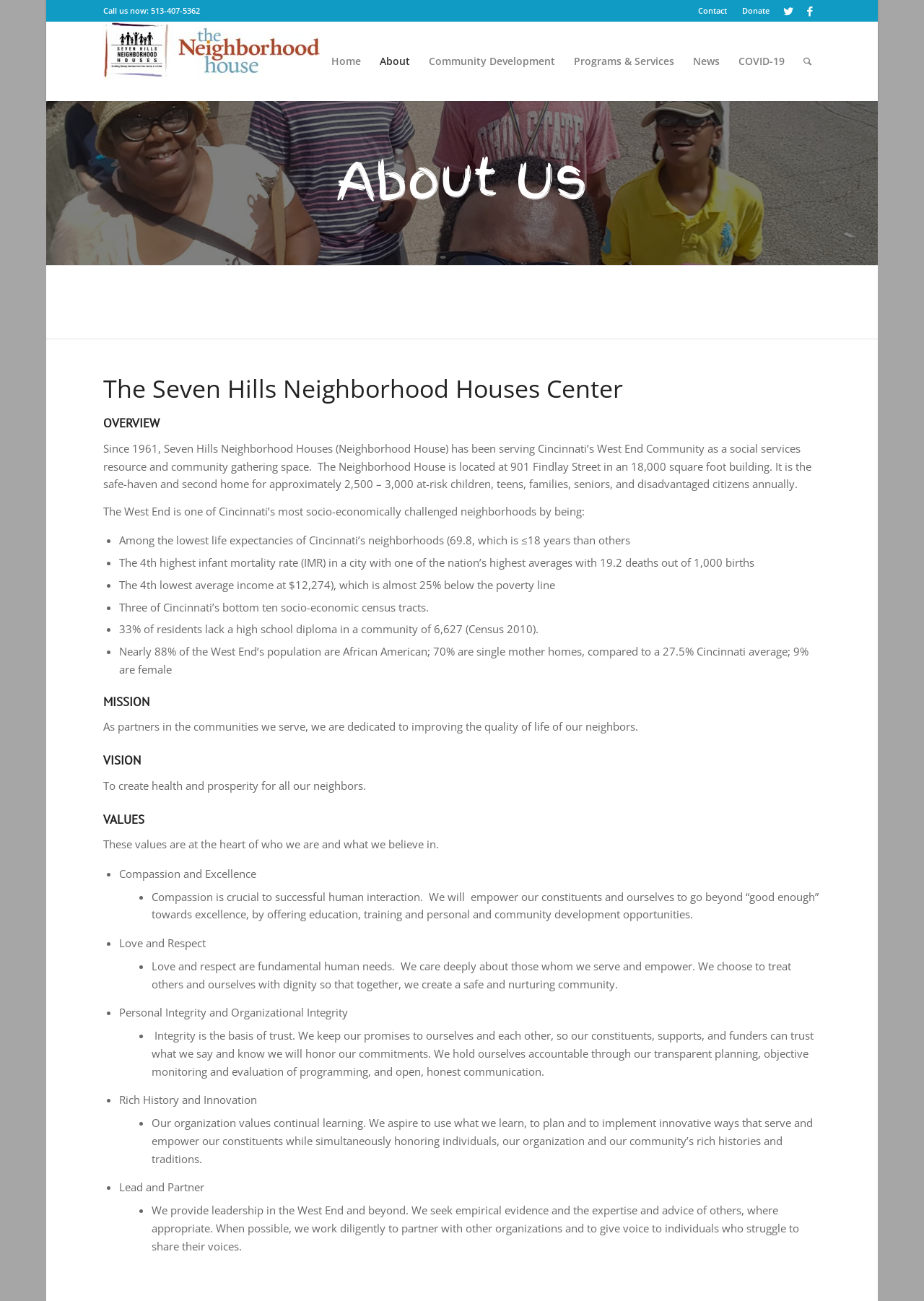Please provide a brief answer to the question using only one word or phrase: 
How many links are in the top navigation bar?

7